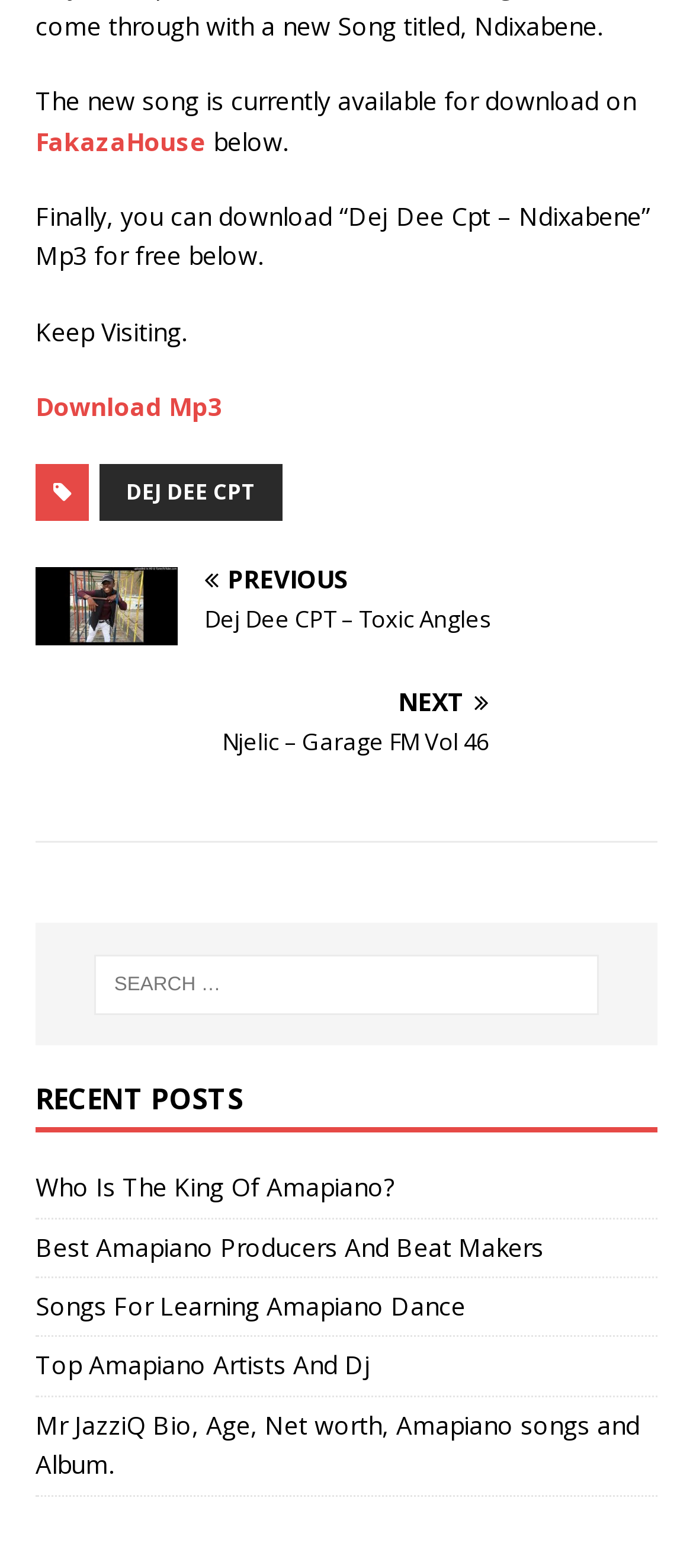Determine the bounding box coordinates of the section I need to click to execute the following instruction: "Explore recent posts". Provide the coordinates as four float numbers between 0 and 1, i.e., [left, top, right, bottom].

[0.051, 0.69, 0.949, 0.722]